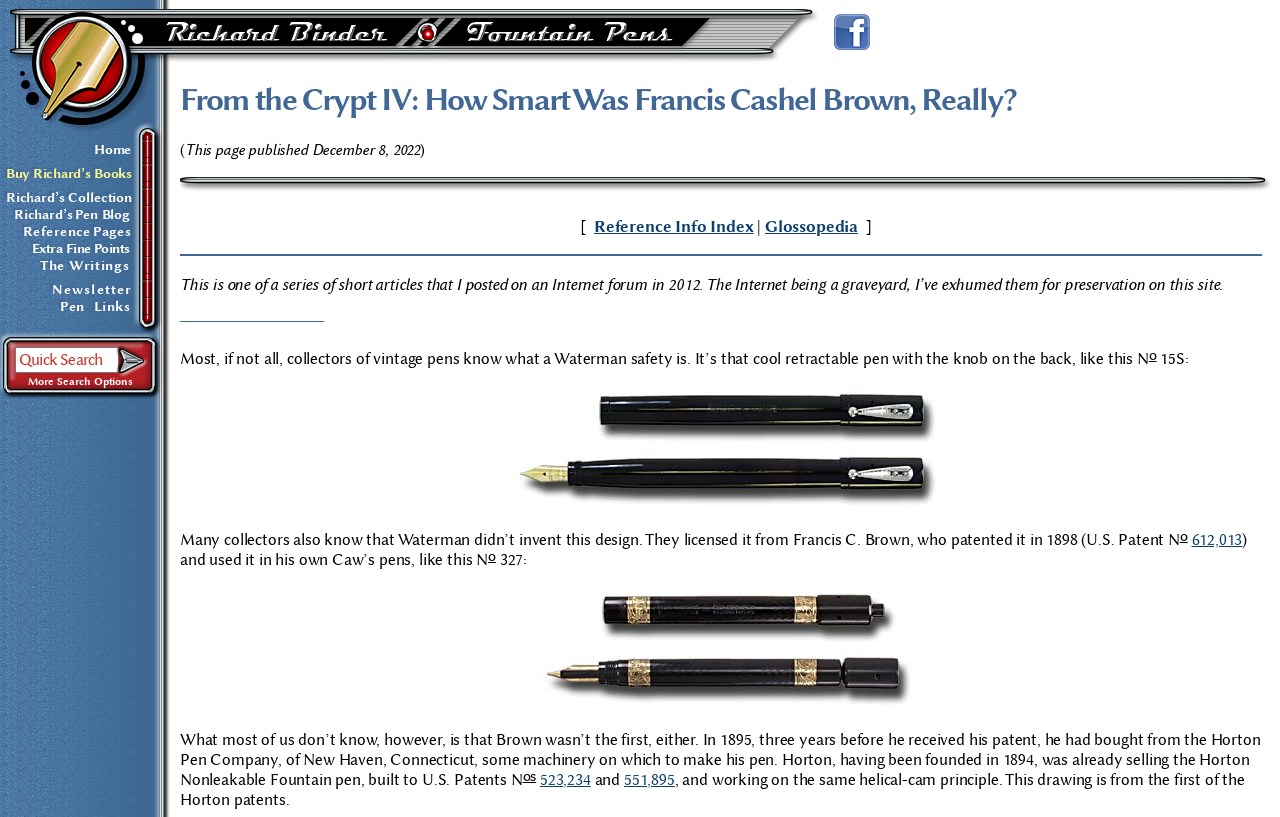Determine the bounding box coordinates of the region that needs to be clicked to achieve the task: "Subscribe to the newsletter.".

[0.041, 0.341, 0.103, 0.366]